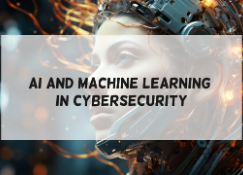Based on the image, provide a detailed and complete answer to the question: 
What is the background of the title?

The title 'AI AND MACHINE LEARNING IN CYBERSECURITY' is set against a dynamic background that suggests a fusion of technology and human elements, evoking a sense of innovation and forward-thinking in the digital security landscape.